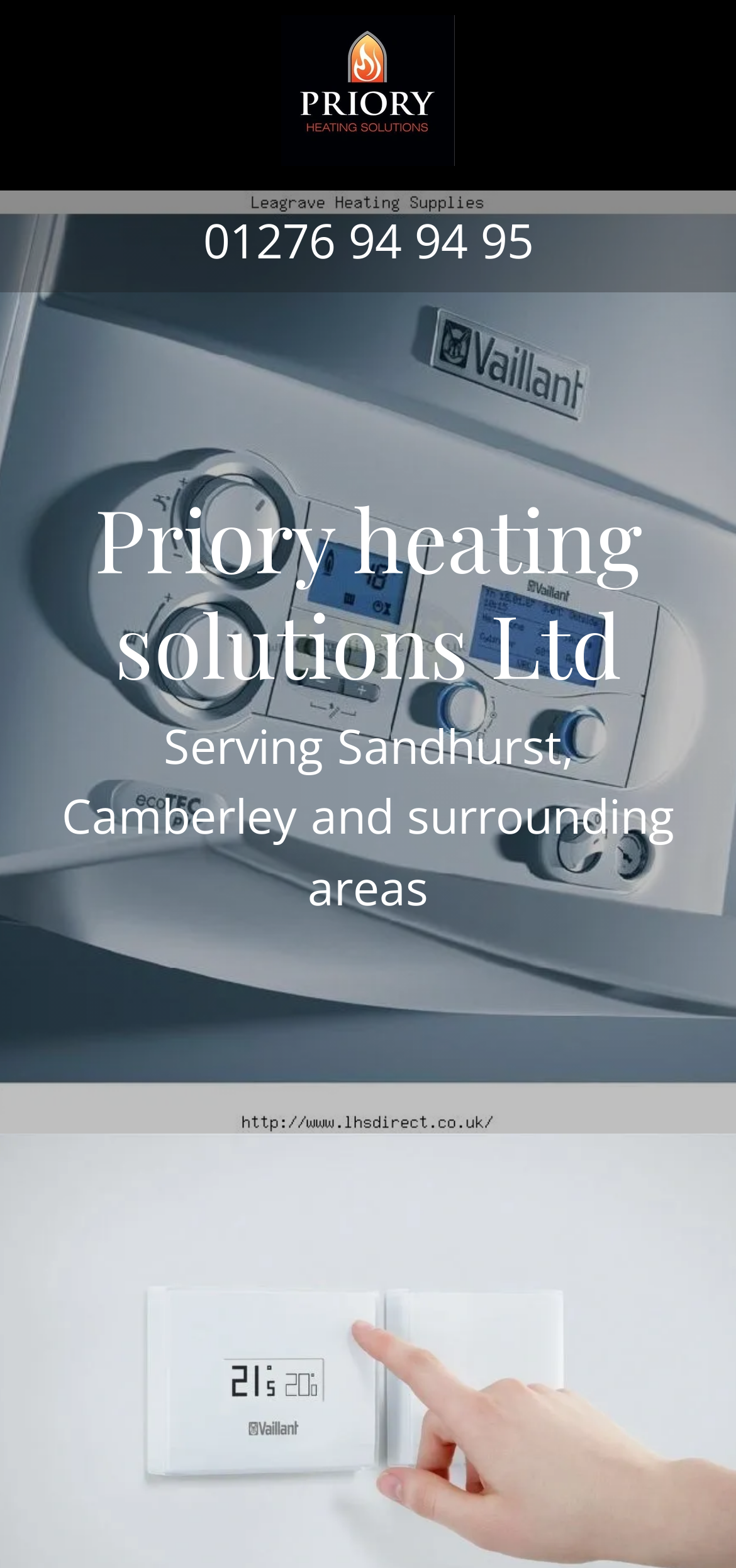What areas does the company serve?
Kindly offer a comprehensive and detailed response to the question.

The areas served by the company can be found in the static text below the company name, which states 'Serving Sandhurst, Camberley and surrounding areas'. This indicates that the company provides services to these areas.